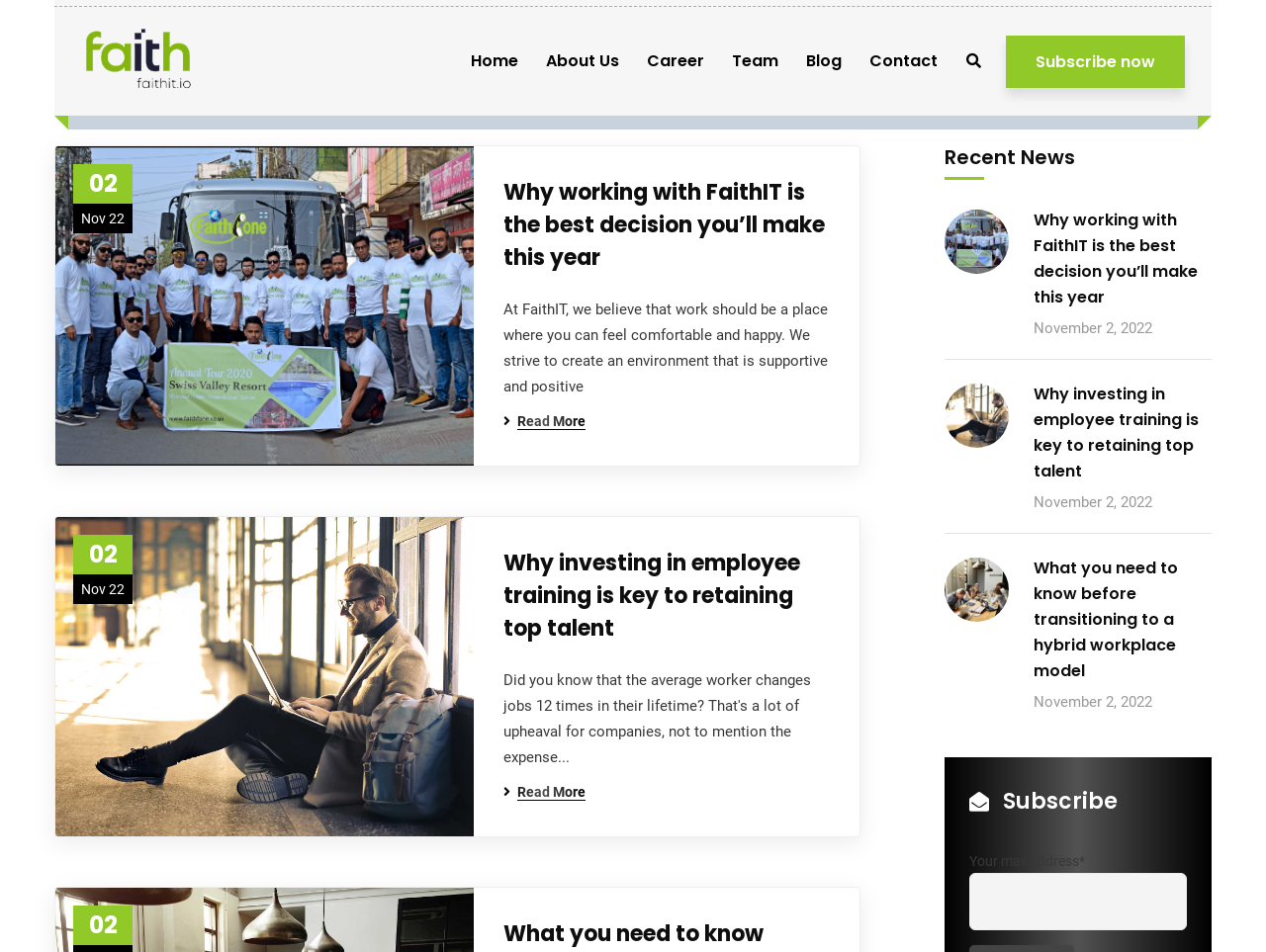Identify the bounding box coordinates of the region I need to click to complete this instruction: "Read more about 'Why working with FaithIT is the best decision you’ll make this year'".

[0.397, 0.434, 0.462, 0.451]